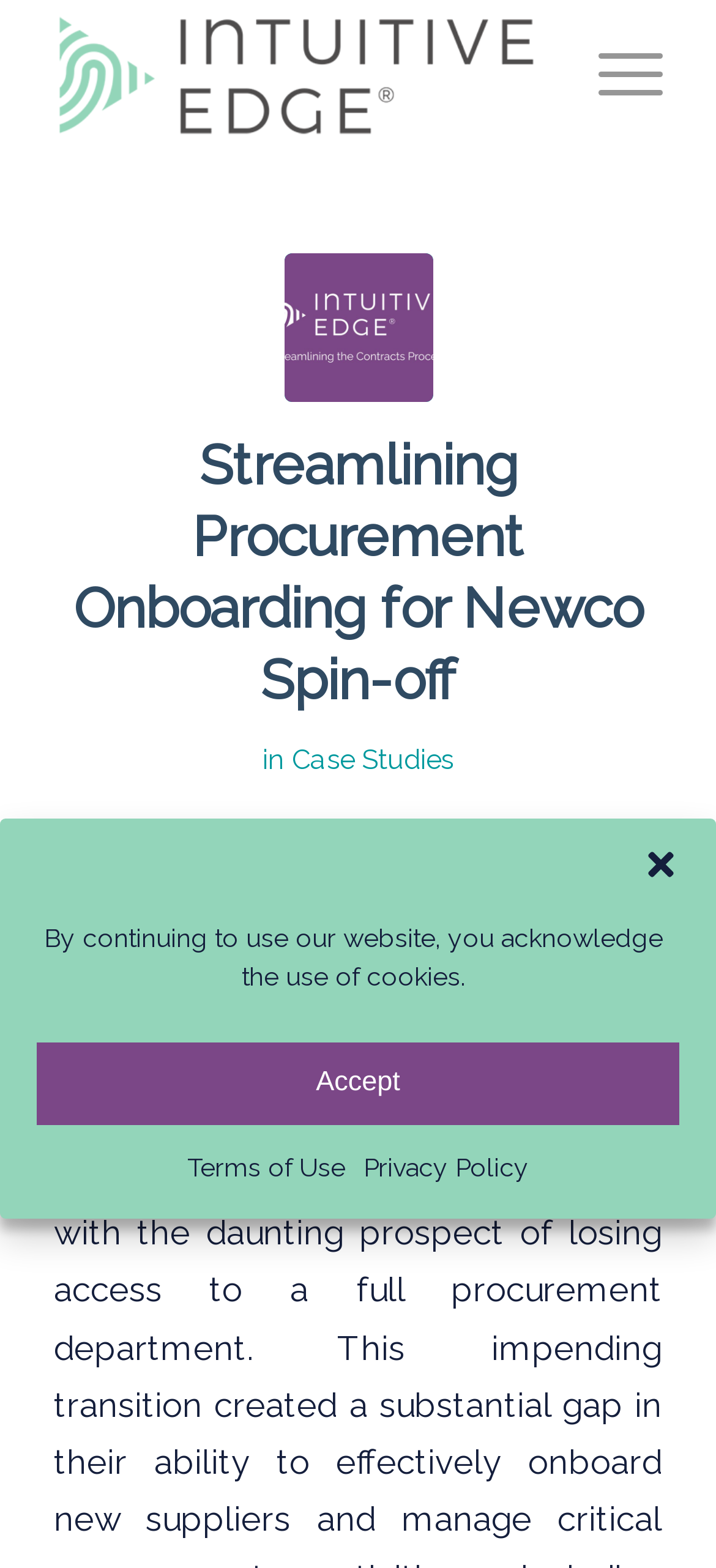What is the main topic of the webpage?
Refer to the image and provide a one-word or short phrase answer.

Case Studies